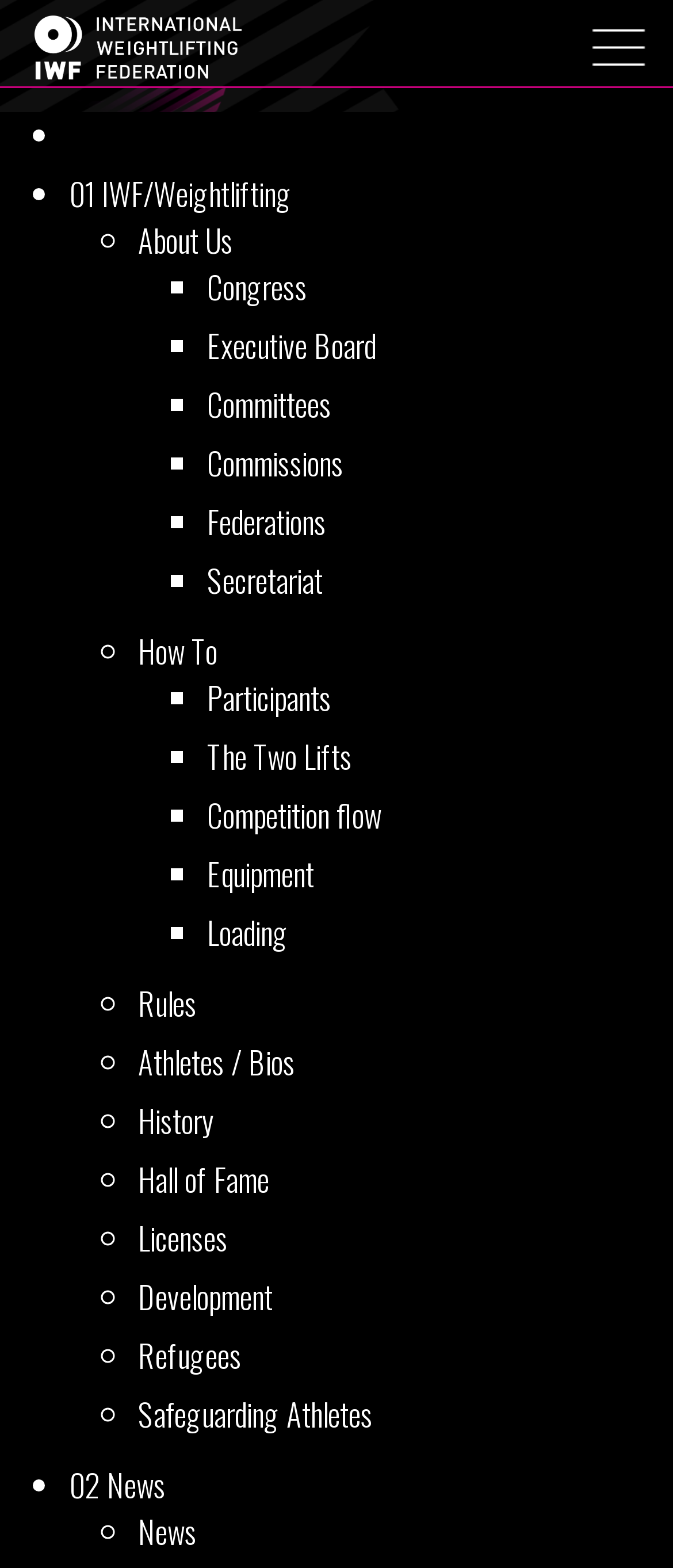Please identify the bounding box coordinates of the region to click in order to complete the task: "Read News". The coordinates must be four float numbers between 0 and 1, specified as [left, top, right, bottom].

[0.205, 0.962, 0.292, 0.991]